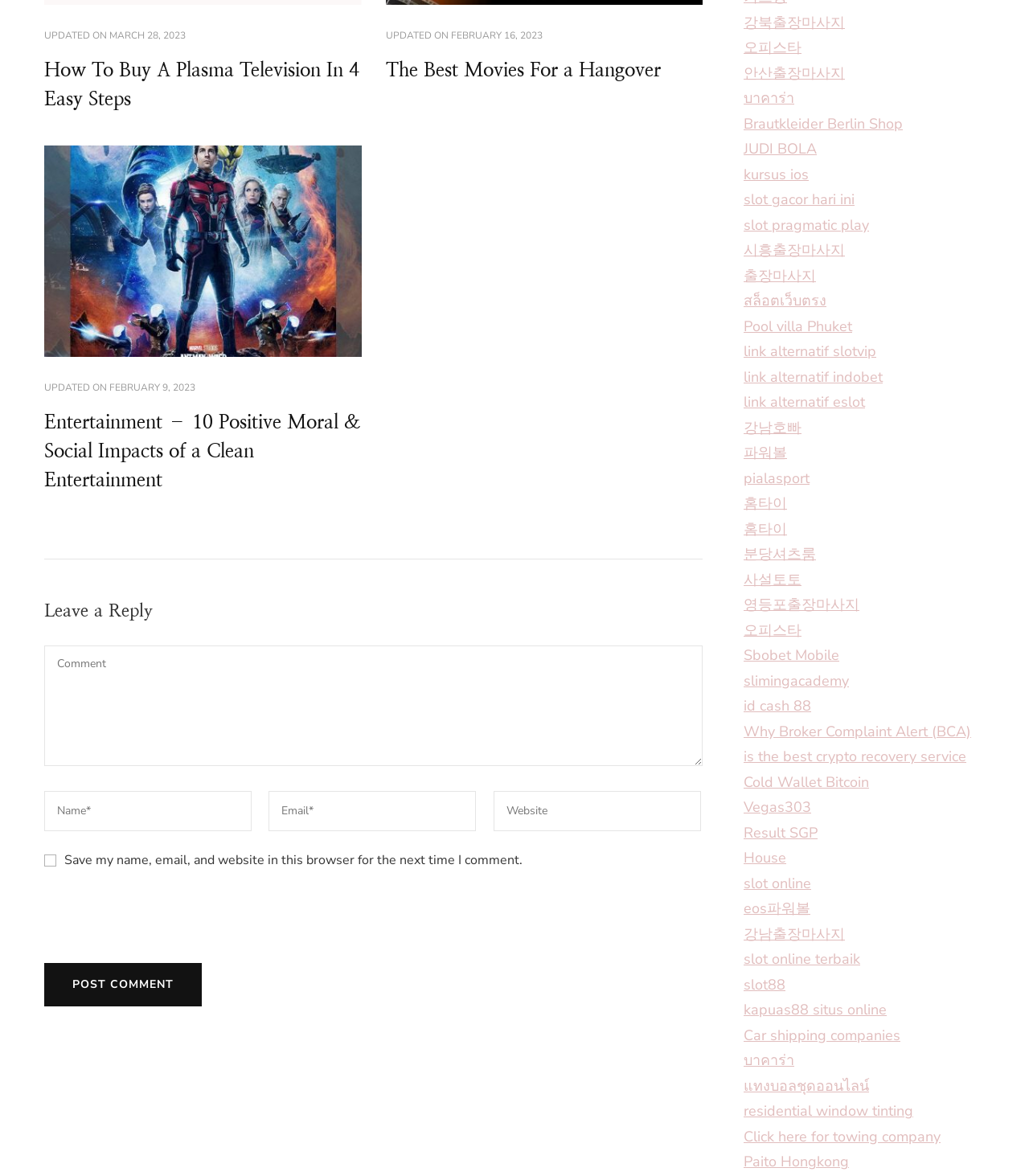Could you highlight the region that needs to be clicked to execute the instruction: "Click the 'How To Buy A Plasma Television In 4 Easy Steps' link"?

[0.043, 0.05, 0.349, 0.093]